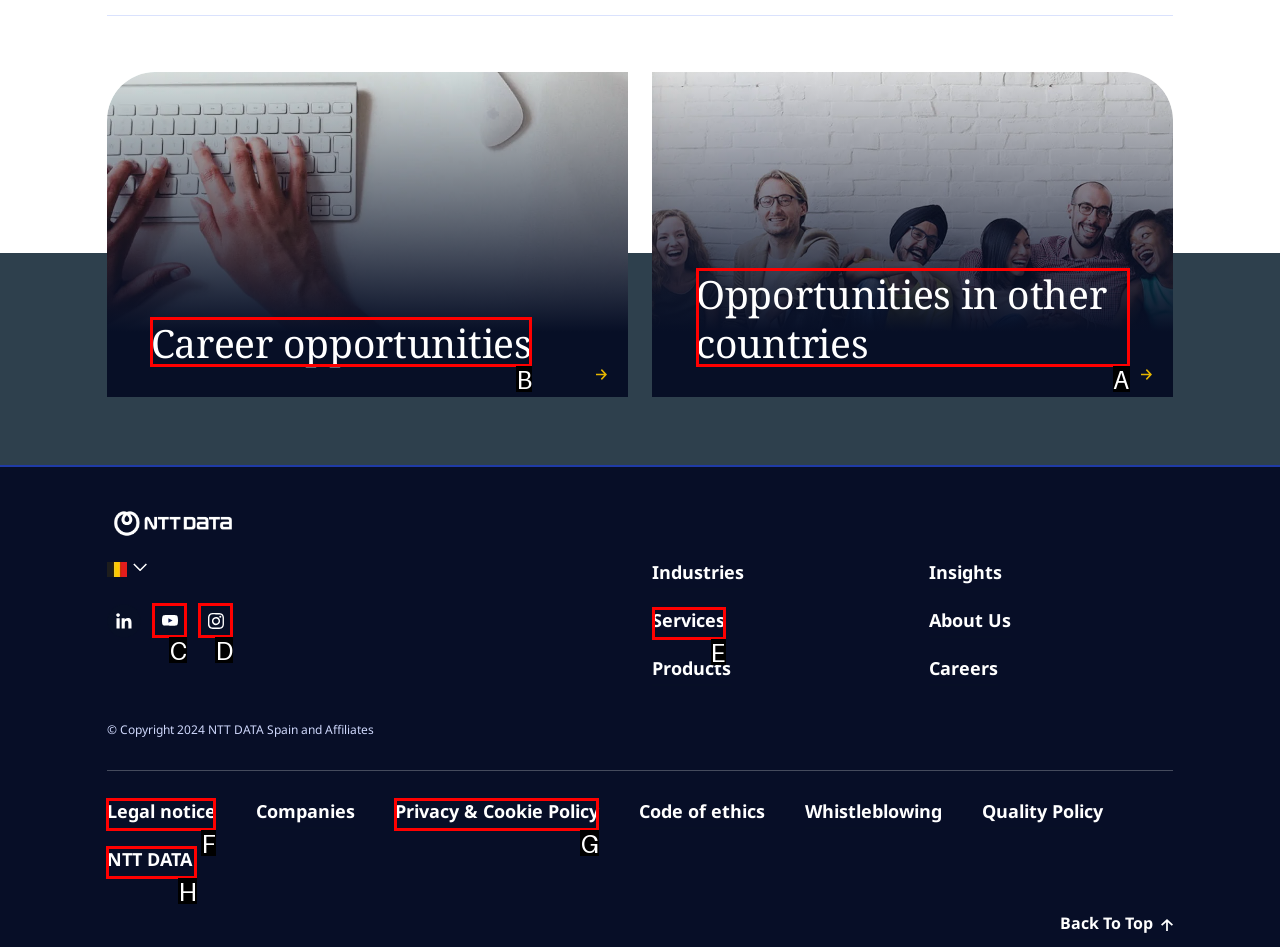Identify which HTML element matches the description: Privacy & Cookie Policy
Provide your answer in the form of the letter of the correct option from the listed choices.

G